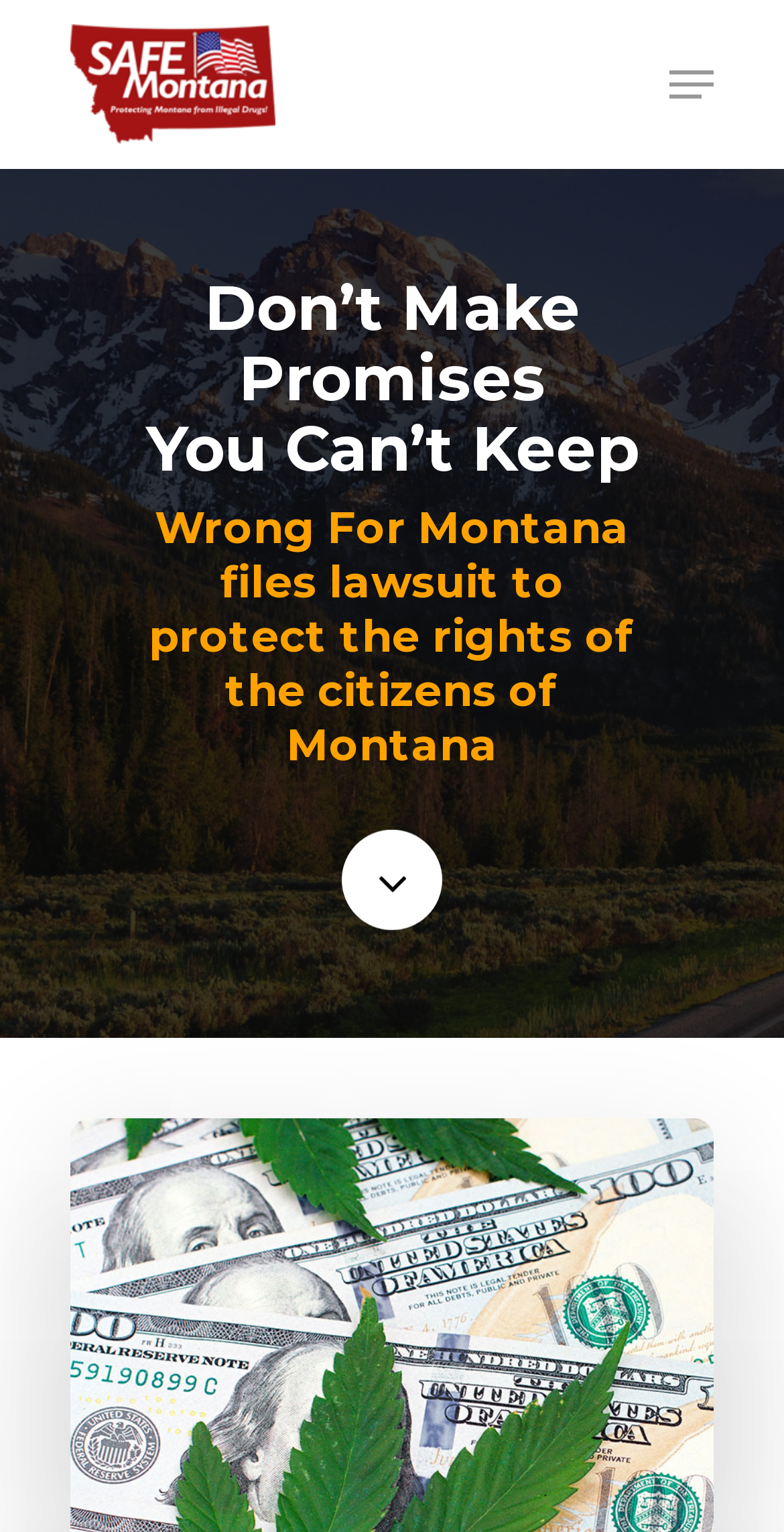How many navigation links are available?
Refer to the image and provide a one-word or short phrase answer.

5